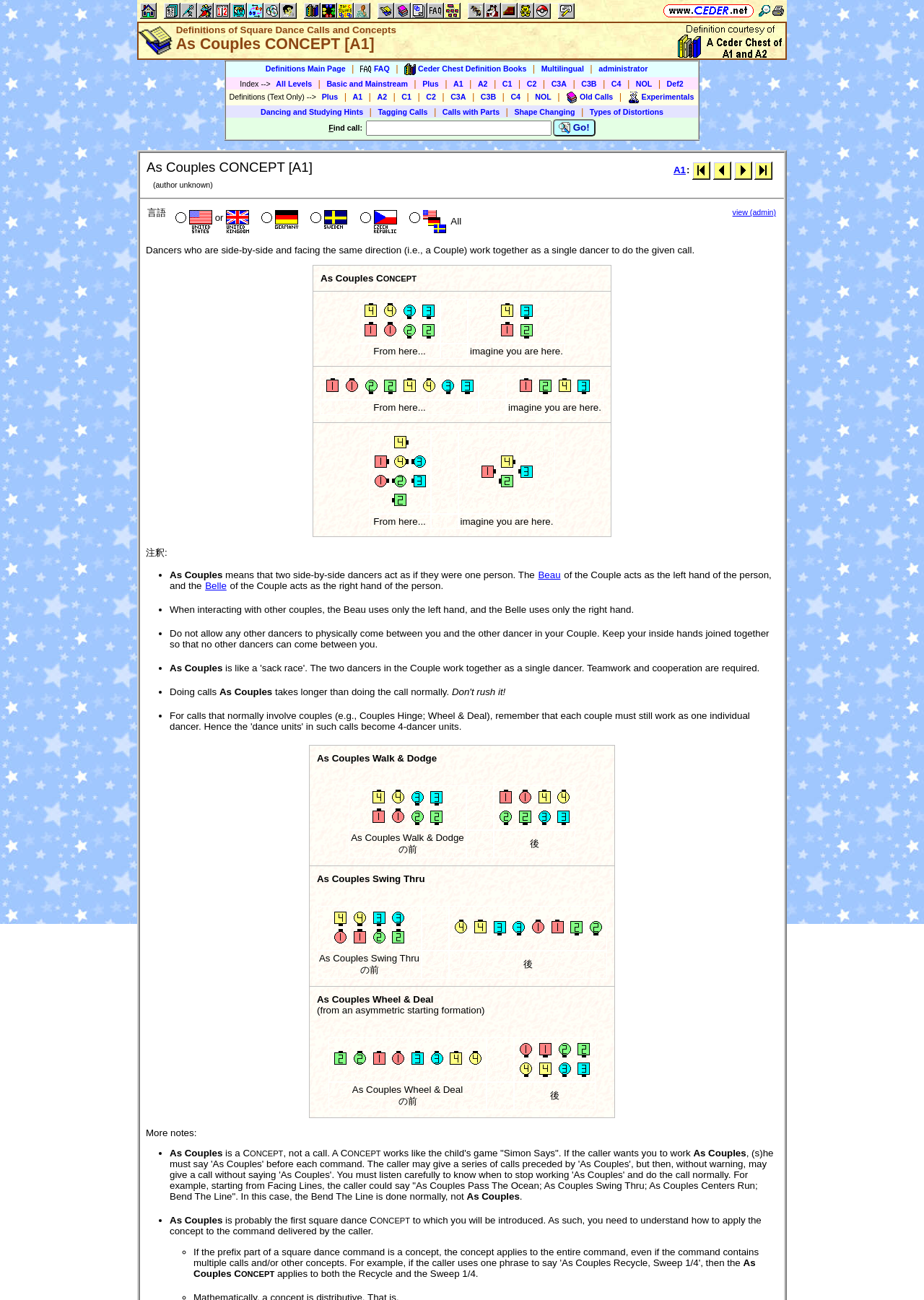Offer a detailed account of what is visible on the webpage.

This webpage is about square dance definitions and concepts, specifically focusing on "As Couples CONCEPT [A1]". At the top, there is a navigation bar with links to "Vic and Debbie Ceder's Square Dance Resource Net", "Search ceder.net", and "Printer friendly version", accompanied by an image of a printer. 

Below the navigation bar, there is a table with three rows. The first row contains links to "Definitions of Square Dance Calls and Concepts", "Ceder Chest Definition Books", and other related resources. The second row has a grid of links to different levels of square dance calls, including "All Levels", "Basic and Mainstream", "Plus", "A1", "A2", and others. The third row has another grid of links to definitions of square dance calls, including "Plus", "A1", "A2", "C1", and others.

The webpage also has a section with links to "Dancing and Studying Hints", "Tagging Calls", "Calls with Parts", and "Shape Changing", which appear to be related to square dance techniques and strategies. Overall, the webpage provides a comprehensive resource for square dance enthusiasts, with a focus on definitions, concepts, and techniques.